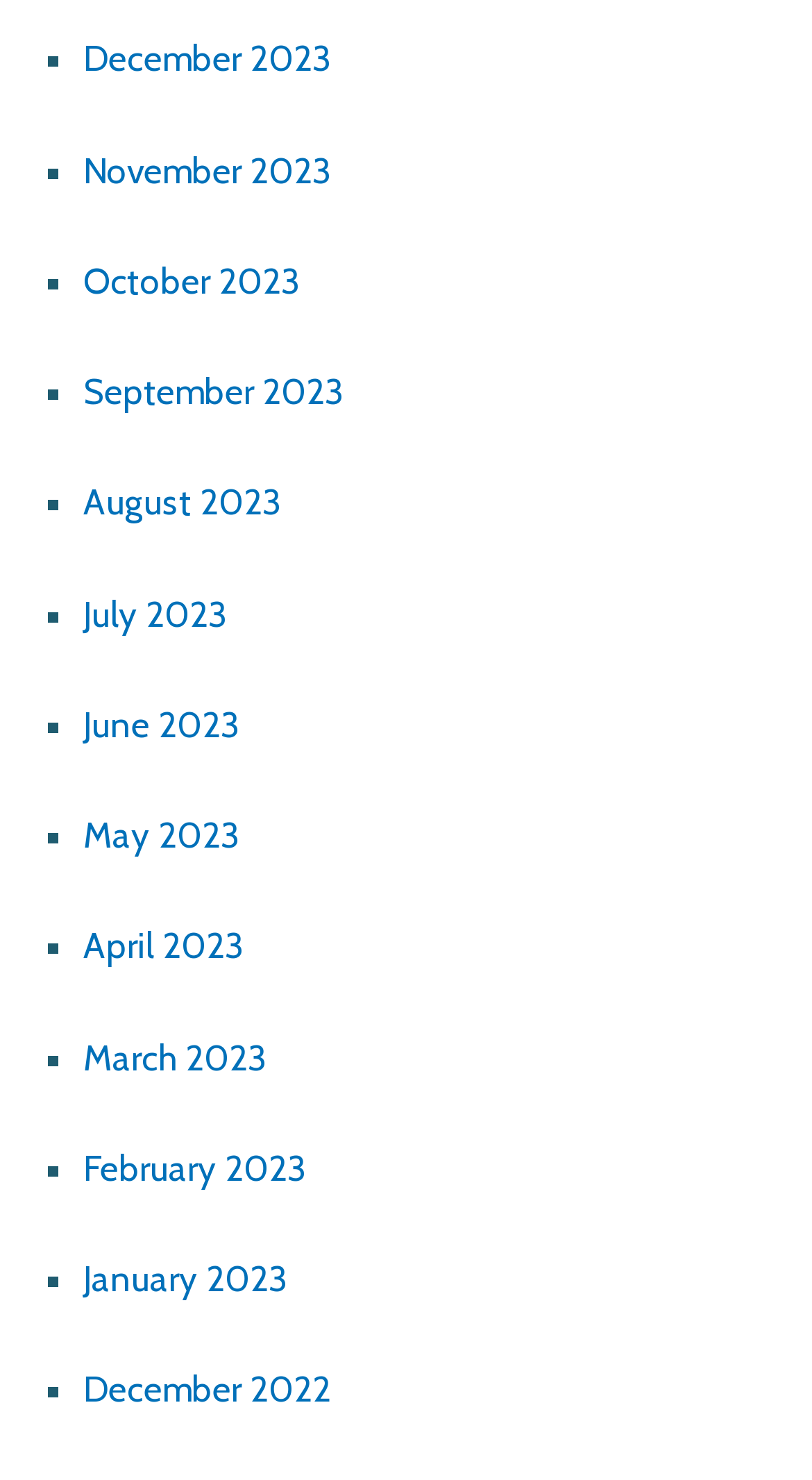Please identify the bounding box coordinates of the region to click in order to complete the given instruction: "View November 2023". The coordinates should be four float numbers between 0 and 1, i.e., [left, top, right, bottom].

[0.103, 0.101, 0.408, 0.129]